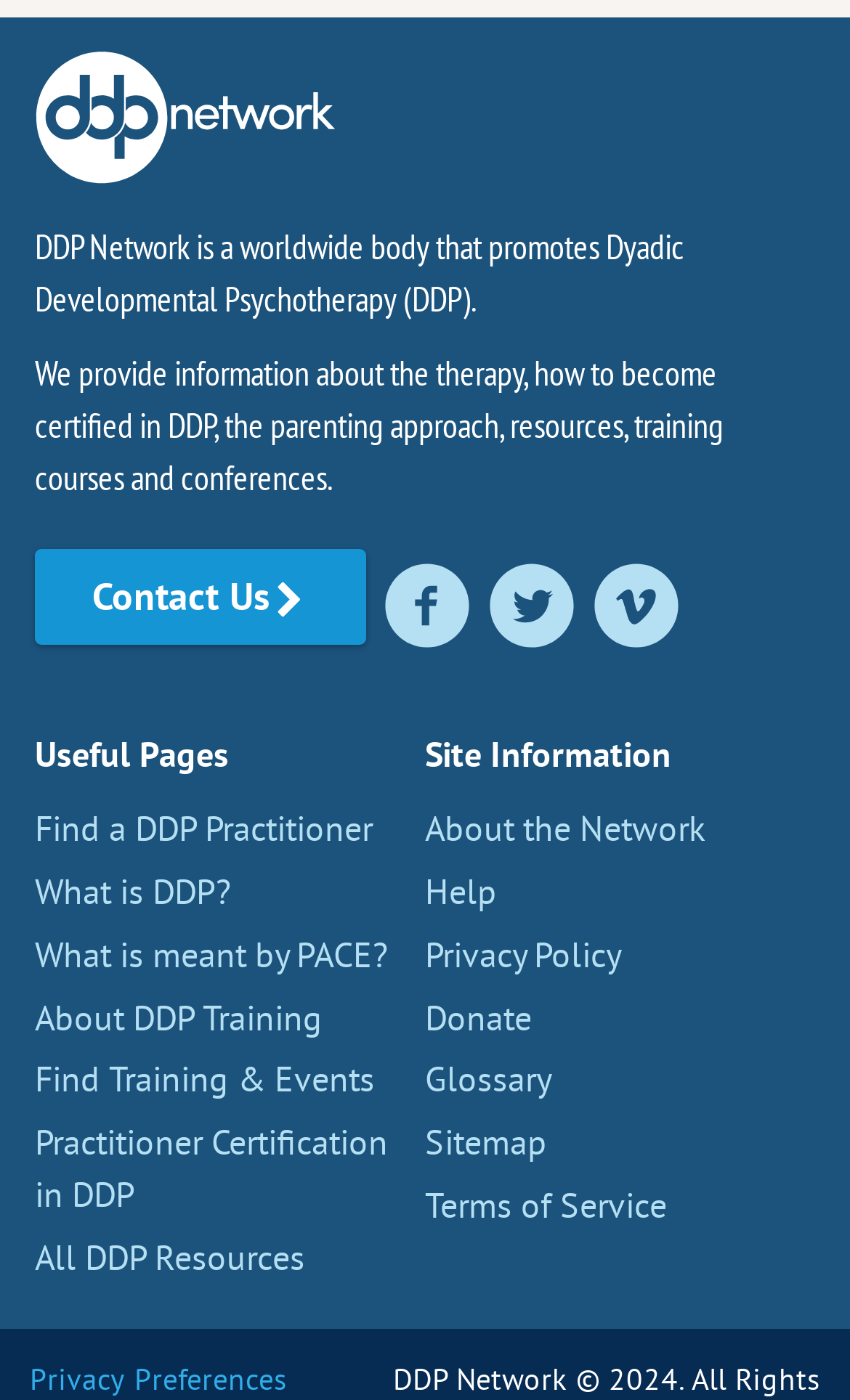Determine the bounding box coordinates for the region that must be clicked to execute the following instruction: "Find a DDP Practitioner".

[0.041, 0.576, 0.438, 0.607]